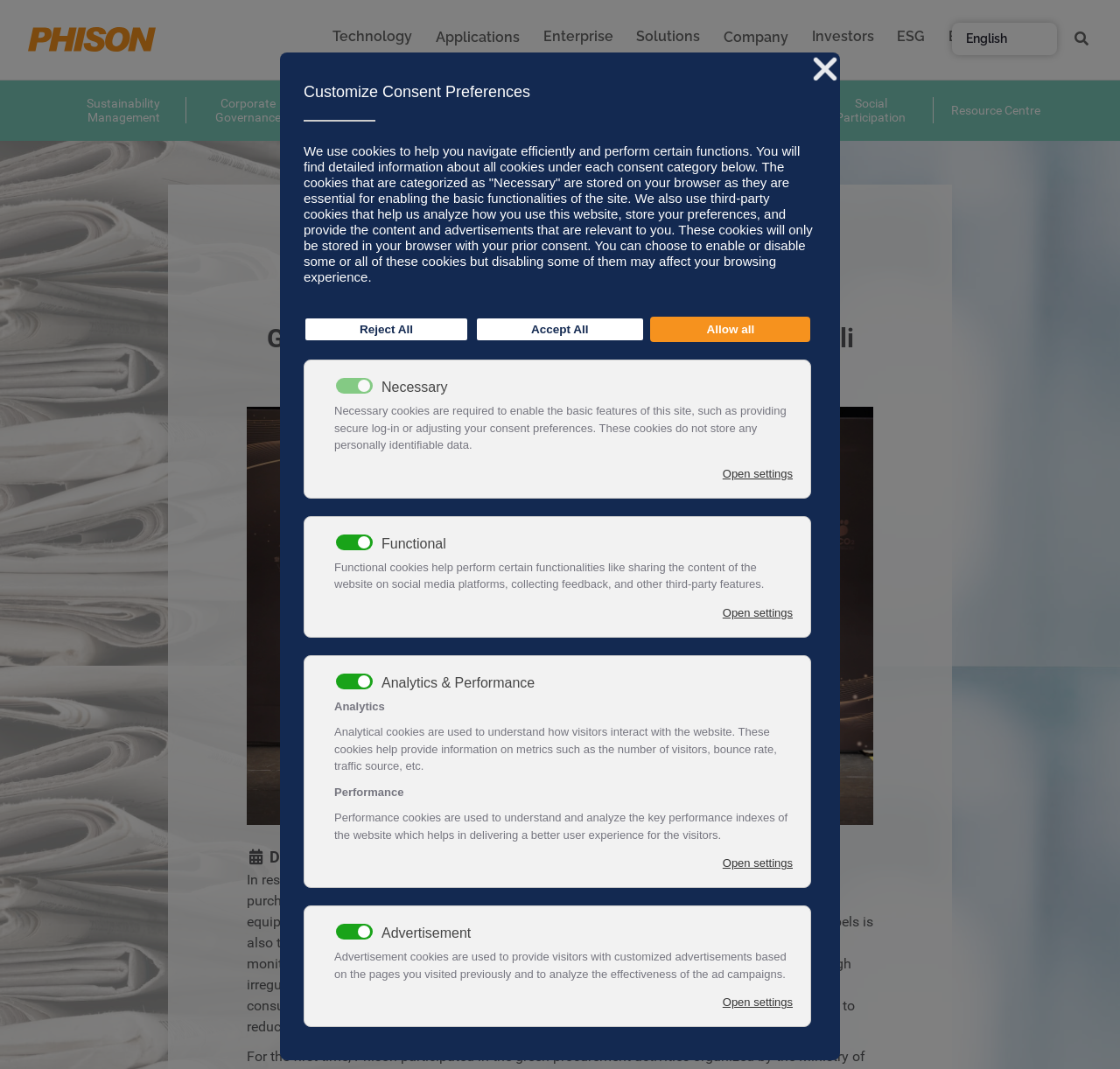Using the provided element description: "Environmental Protection", determine the bounding box coordinates of the corresponding UI element in the screenshot.

[0.5, 0.074, 0.611, 0.132]